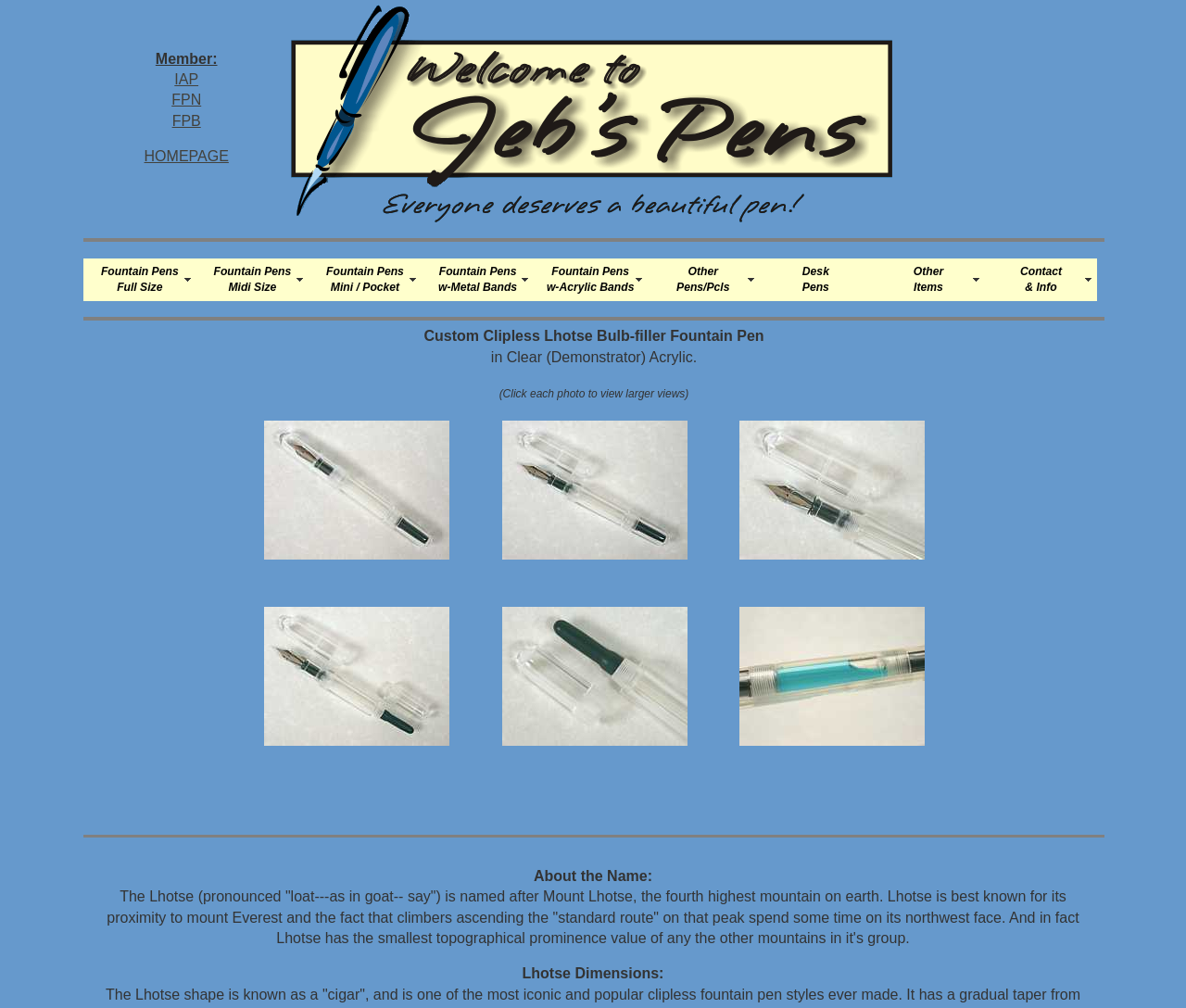Locate the UI element described as follows: "Desk Pens". Return the bounding box coordinates as four float numbers between 0 and 1 in the order [left, top, right, bottom].

[0.64, 0.256, 0.735, 0.299]